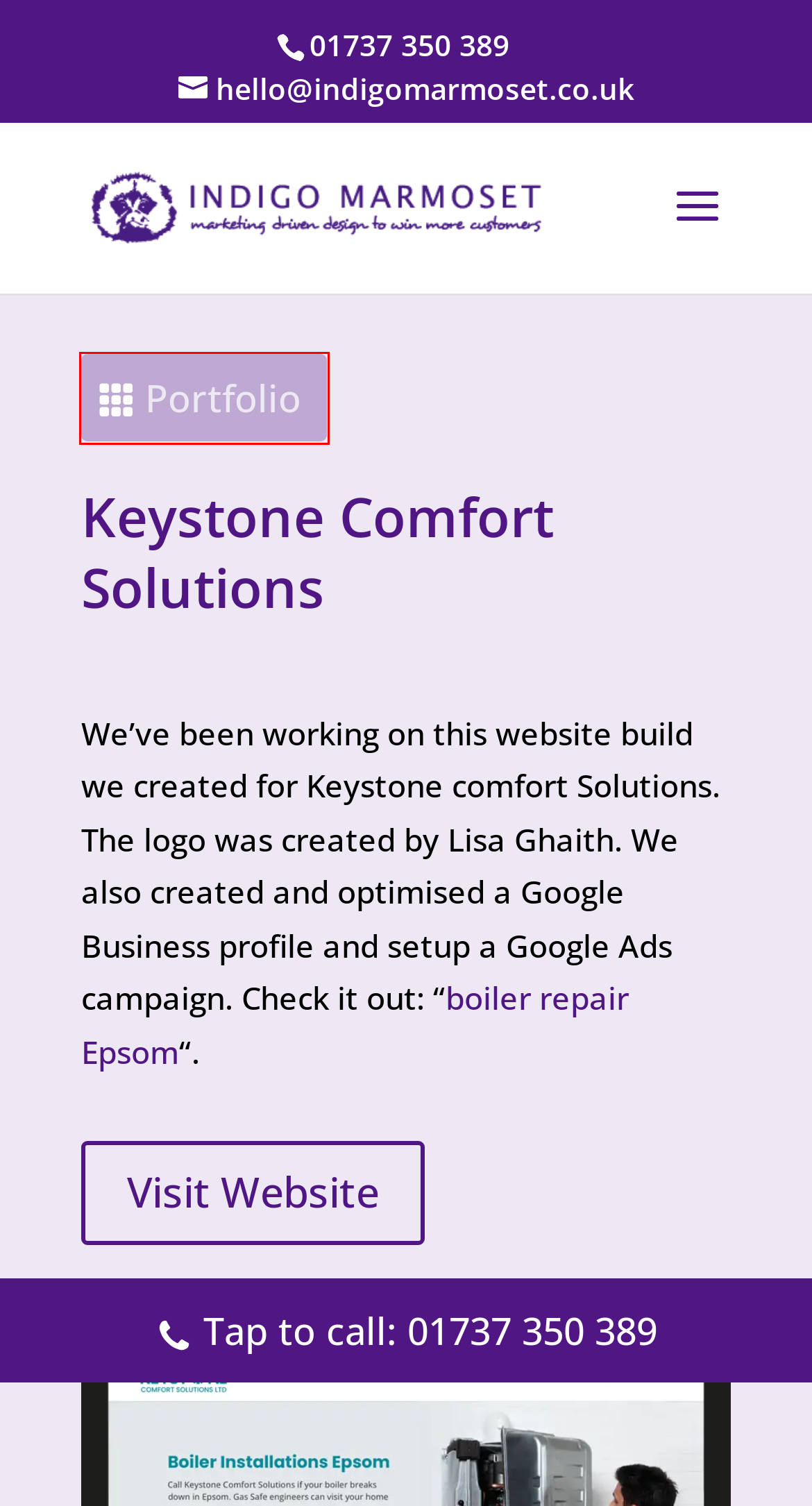Given a webpage screenshot featuring a red rectangle around a UI element, please determine the best description for the new webpage that appears after the element within the bounding box is clicked. The options are:
A. DIVI Web Designers ❤️ Indigo Marmoset
B. Web Design Redhill 🤙 01737 350 389 🖥️
C. Boiler Installations Epsom | Keystone Comfort Solutions
D. Web Design Guildford 🏆 Award Winning Web Design Agency 💻
E. Web Design Camberley 🚀 Get More Enquiries 🤙 01737 350 389
F. Web Design Surrey 🤙 01737 350 389 🖥️
G. Portfolio - Indigo Marmoset
H. Refer a Friend - Indigo Marmoset

G